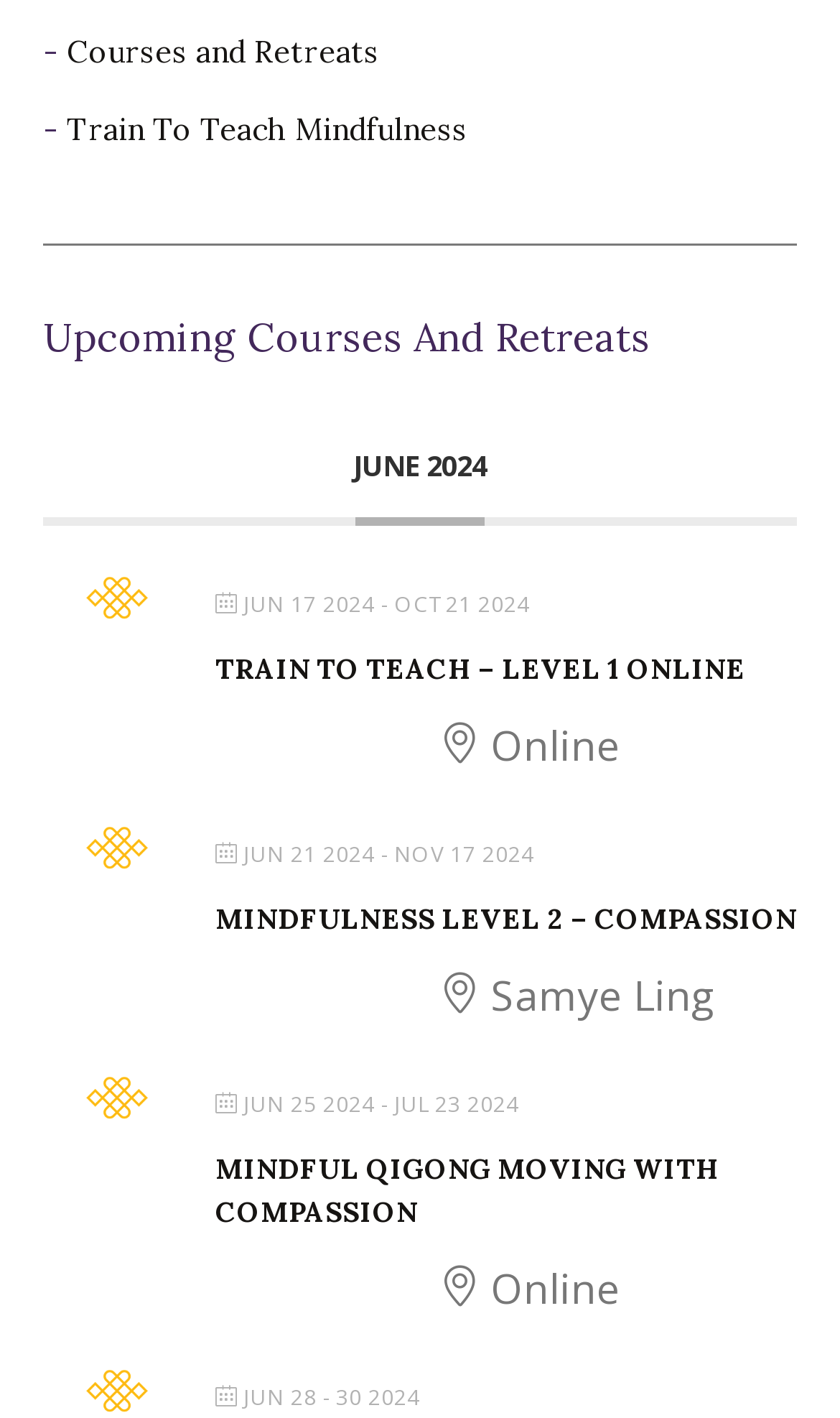Please give a short response to the question using one word or a phrase:
What is the date of the 'Mindful QiGong Moving with Compassion 2' course?

JUN 25 2024